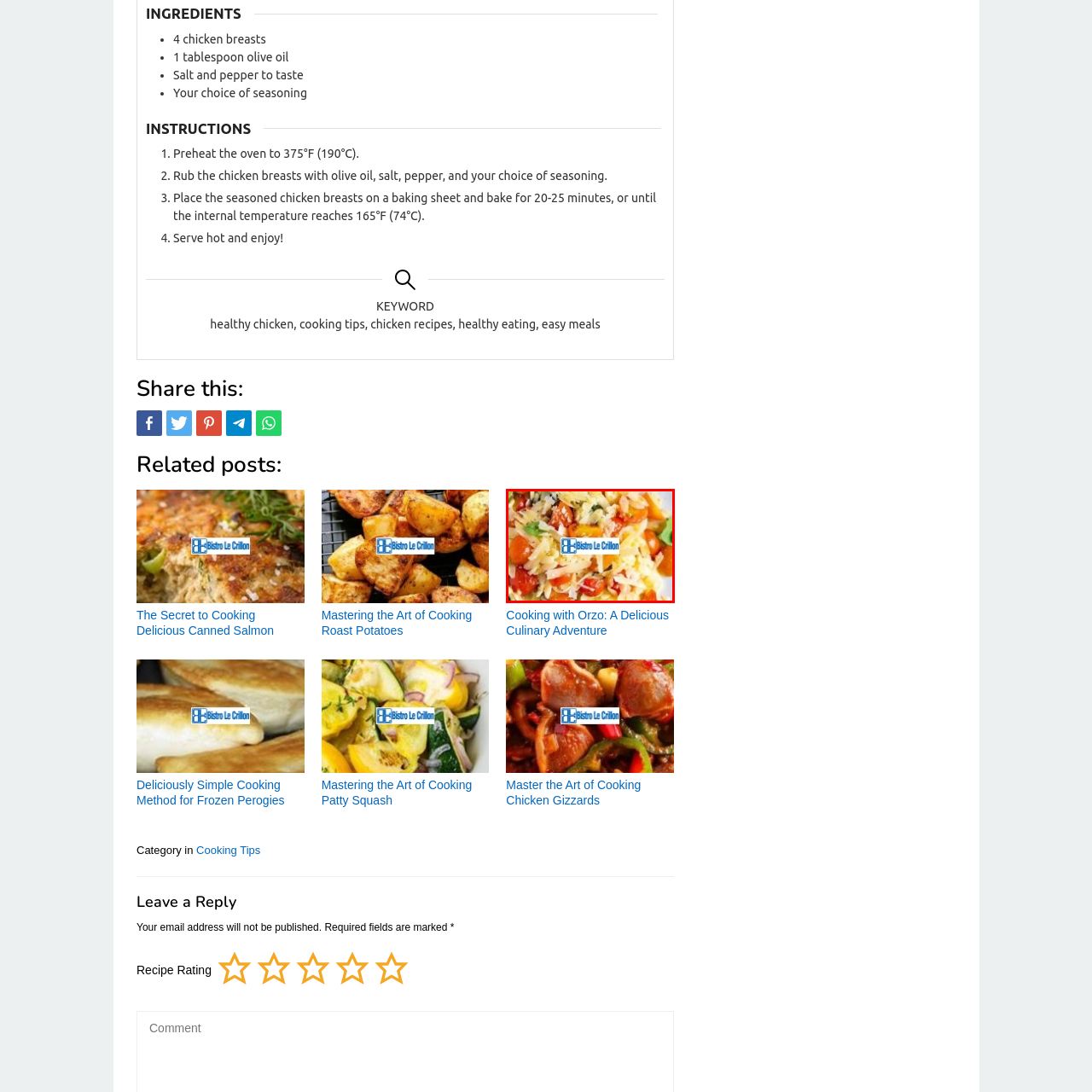View the image inside the red-bordered box and answer the given question using a single word or phrase:
What is the name of the establishment featured in the image?

Bistro Le Crillon